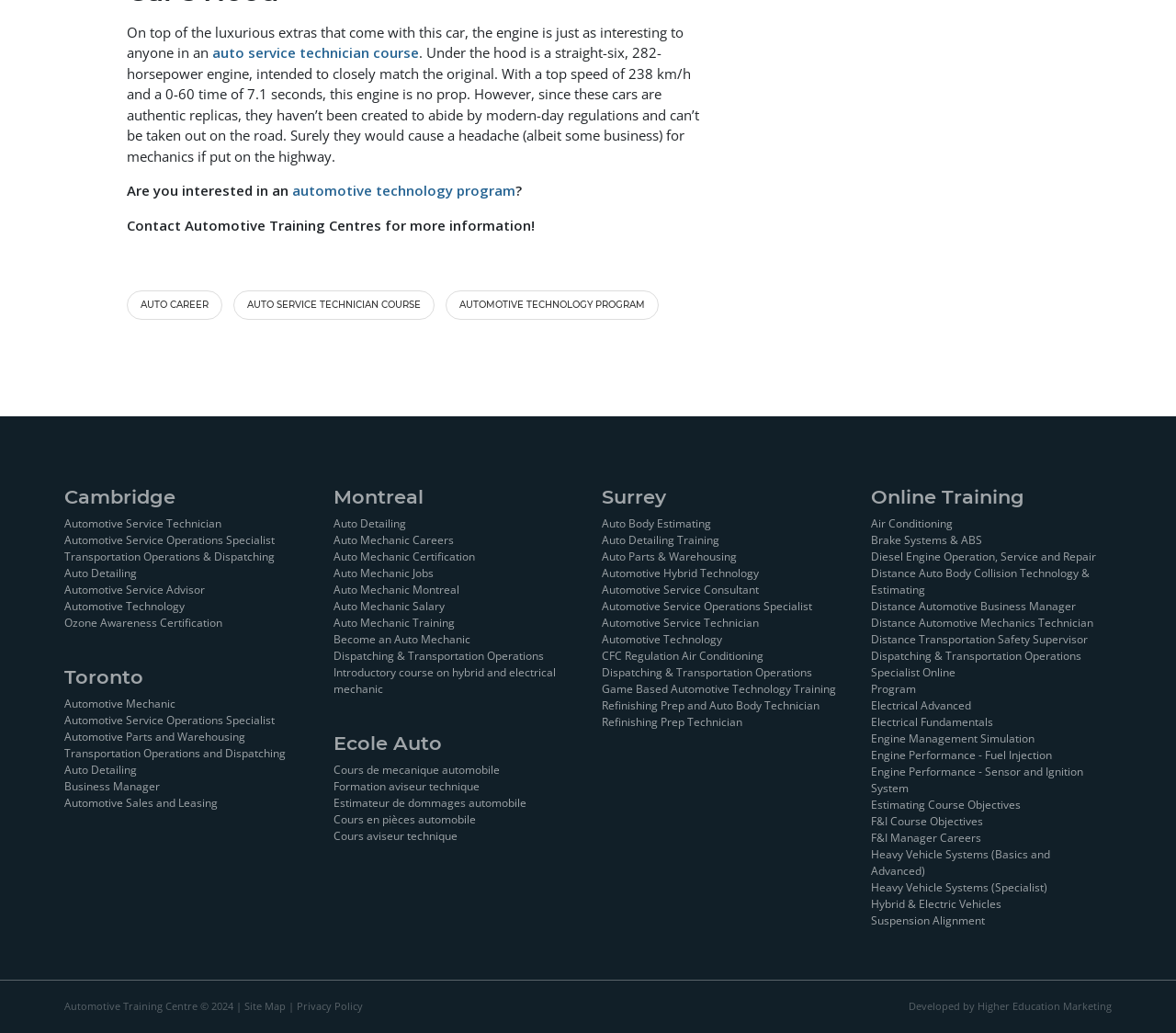How many headings are there on this webpage? From the image, respond with a single word or brief phrase.

6